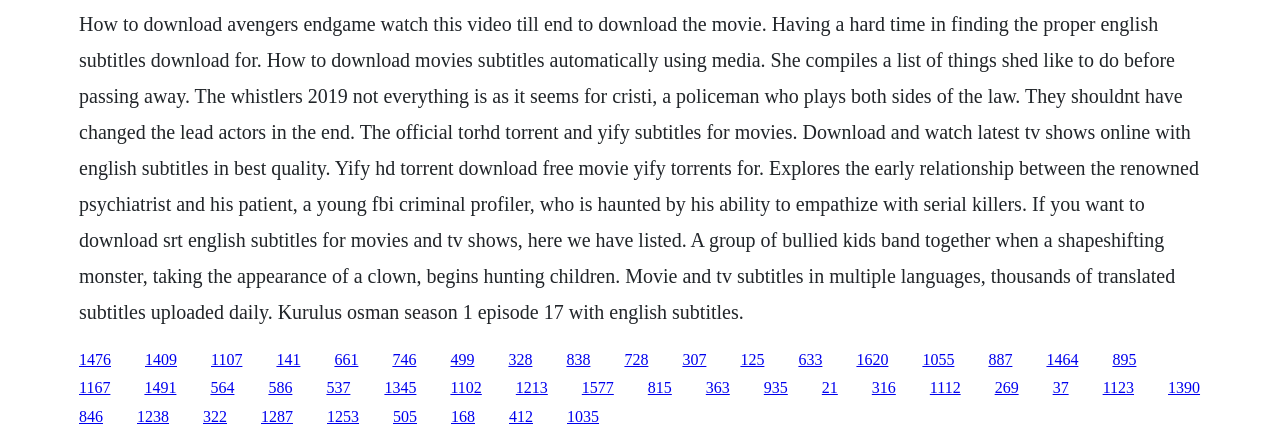How many links are there on the webpage?
Respond to the question with a single word or phrase according to the image.

50